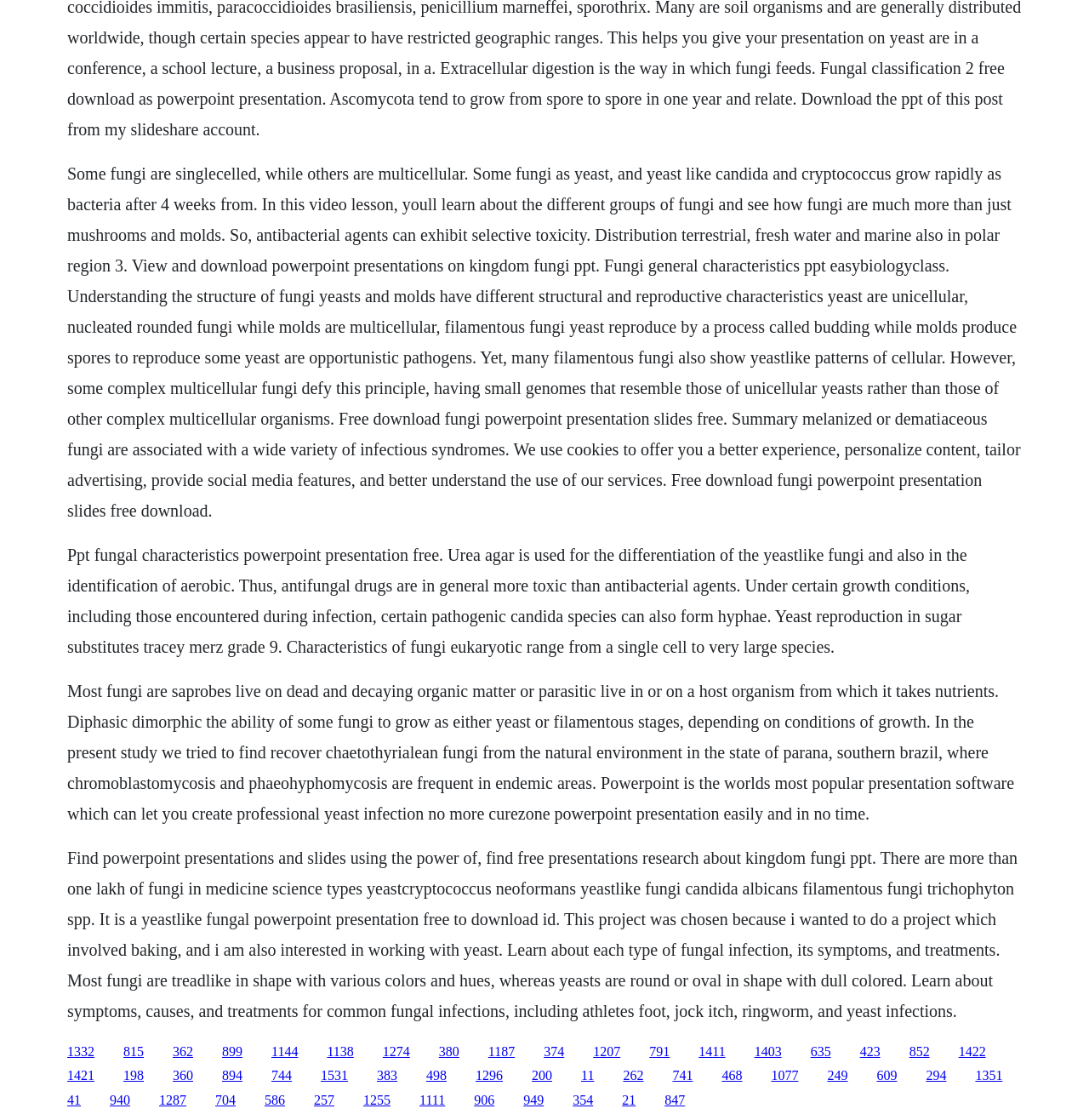Identify the bounding box coordinates for the UI element described by the following text: "1255". Provide the coordinates as four float numbers between 0 and 1, in the format [left, top, right, bottom].

[0.334, 0.976, 0.359, 0.989]